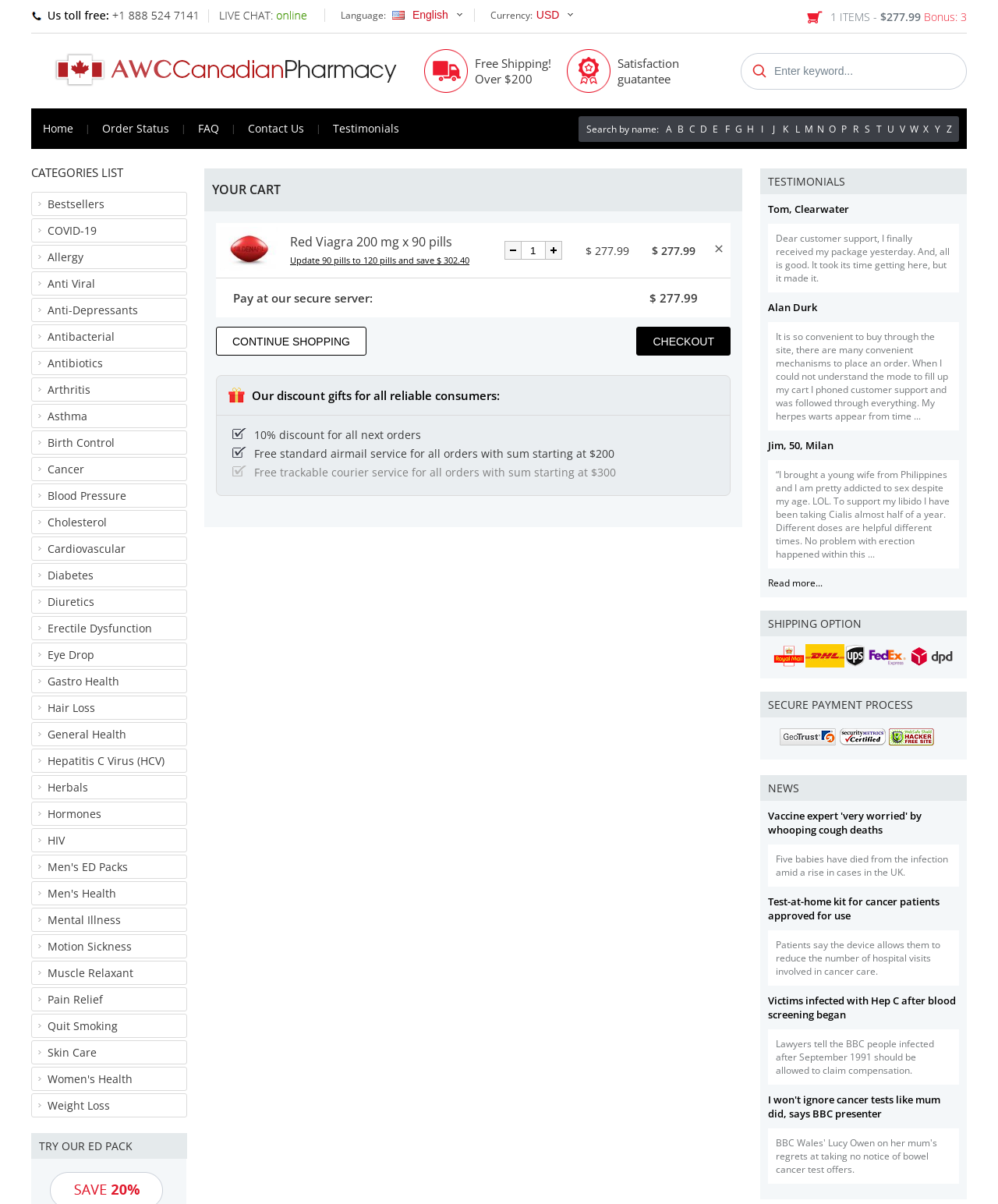Provide the bounding box coordinates of the section that needs to be clicked to accomplish the following instruction: "enter keyword."

[0.776, 0.044, 0.955, 0.074]